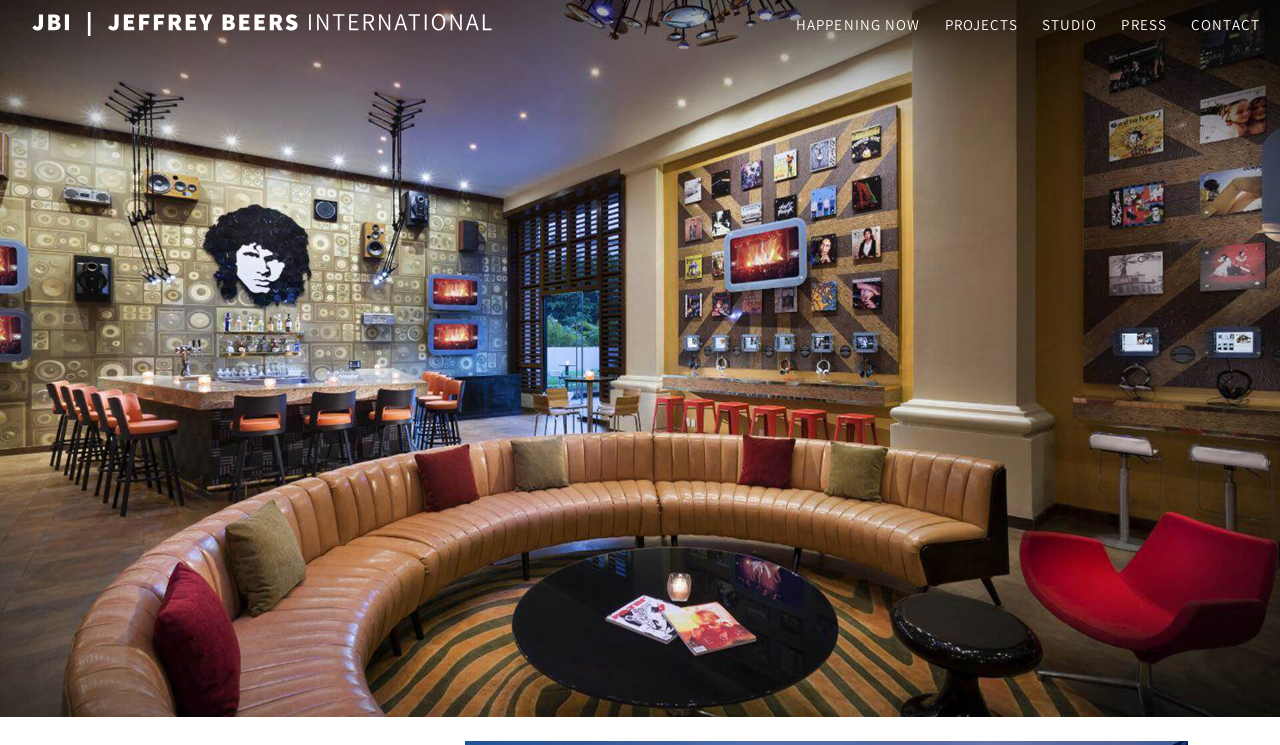Locate the bounding box coordinates of the UI element described by: "Happening Now". The bounding box coordinates should consist of four float numbers between 0 and 1, i.e., [left, top, right, bottom].

[0.612, 0.02, 0.729, 0.046]